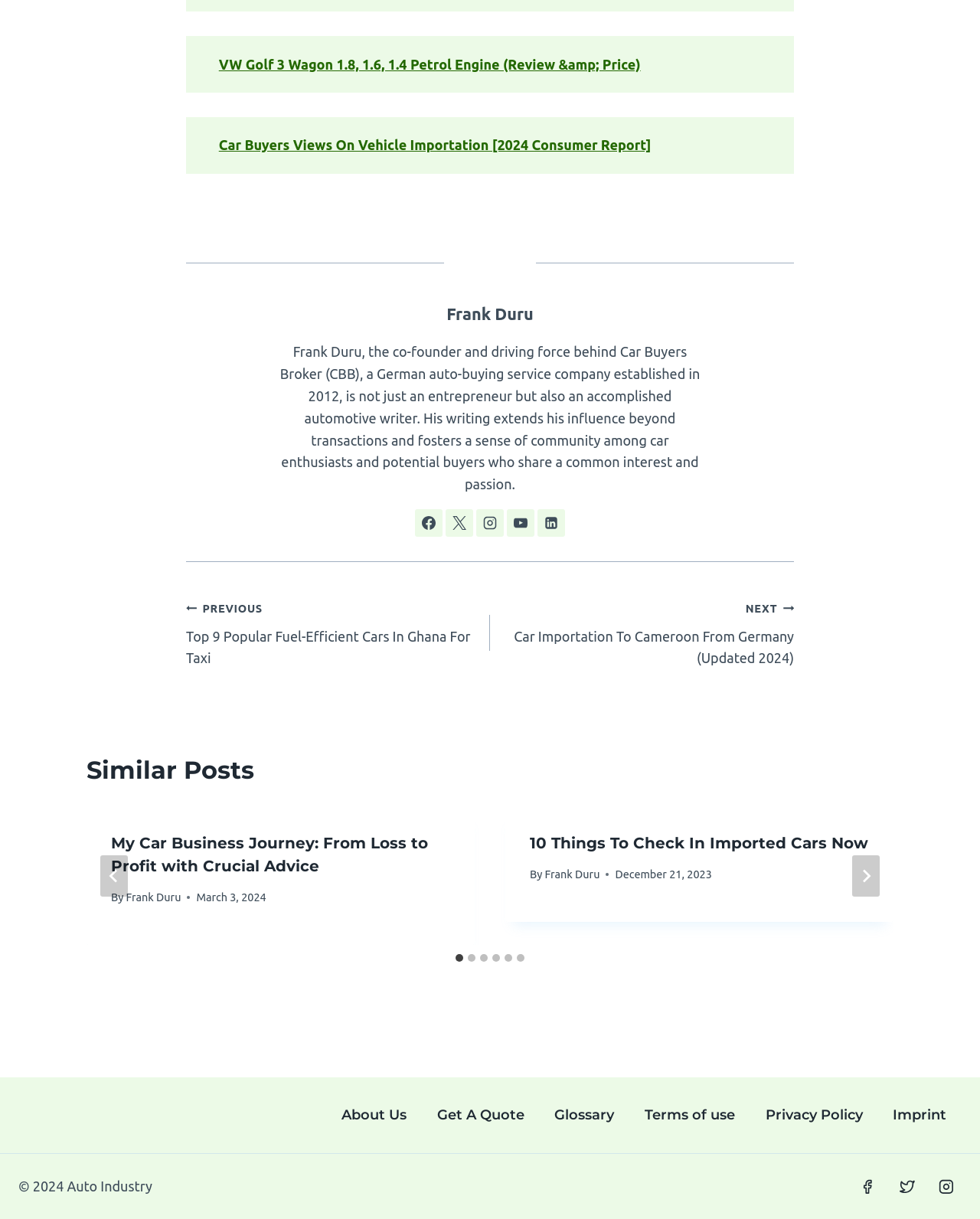Pinpoint the bounding box coordinates of the element you need to click to execute the following instruction: "View the next slide". The bounding box should be represented by four float numbers between 0 and 1, in the format [left, top, right, bottom].

[0.87, 0.702, 0.898, 0.736]